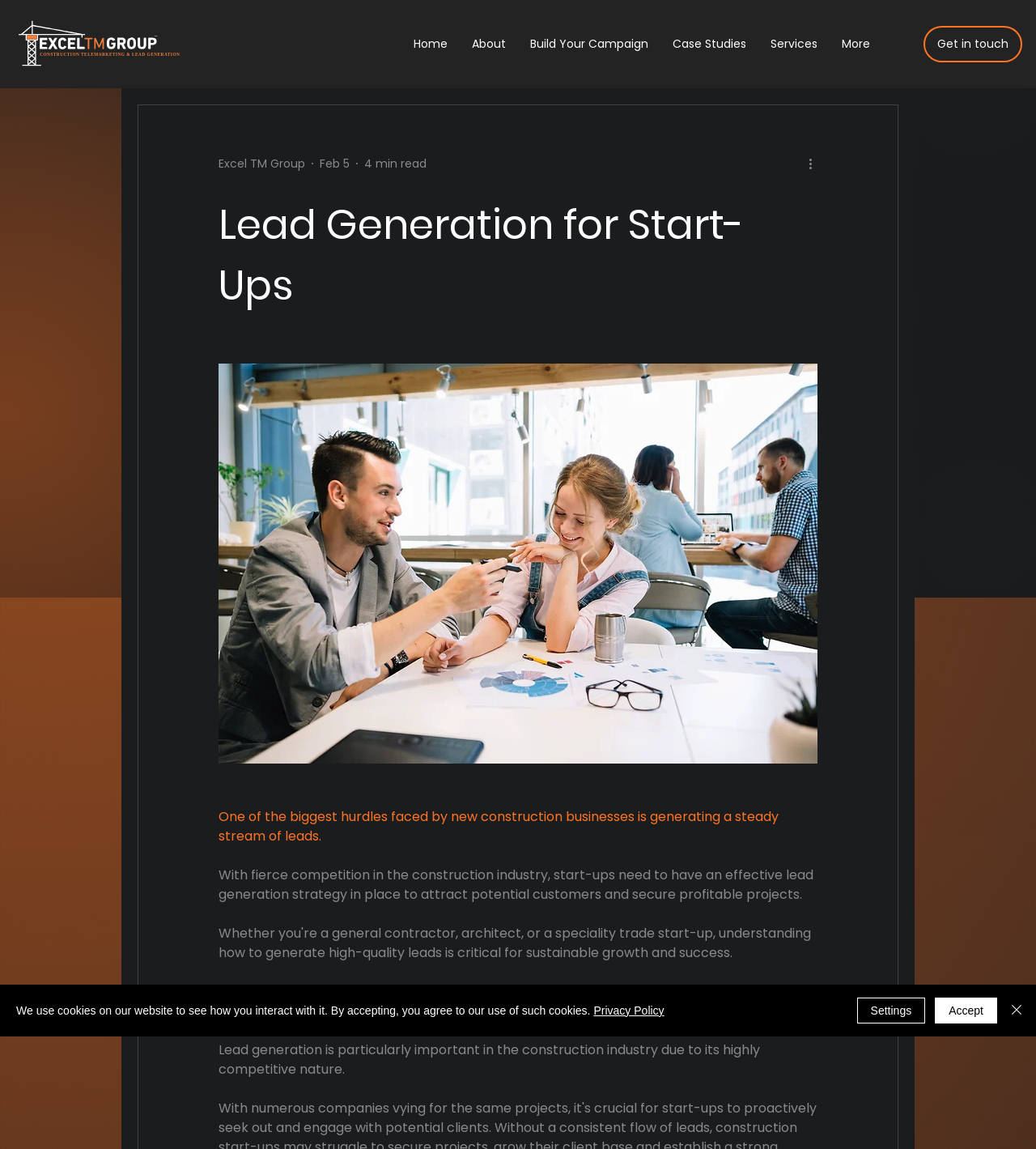Provide the bounding box coordinates in the format (top-left x, top-left y, bottom-right x, bottom-right y). All values are floating point numbers between 0 and 1. Determine the bounding box coordinate of the UI element described as: Excel TM Group

[0.211, 0.135, 0.295, 0.15]